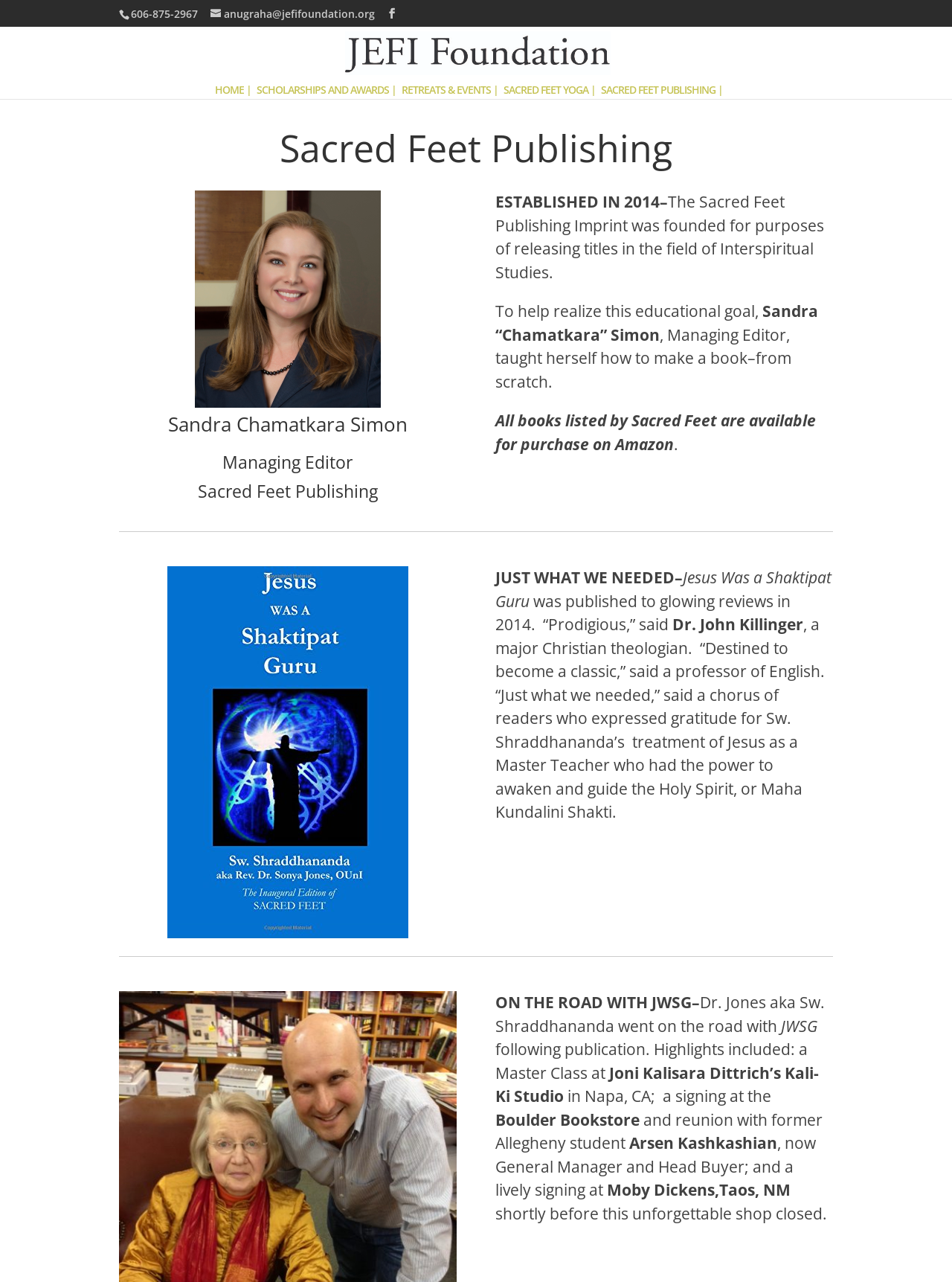Look at the image and give a detailed response to the following question: What is the name of the studio where Dr. Jones aka Sw. Shraddhananda taught a Master Class?

I found the name of the studio by looking at the section that describes Dr. Jones' book tour, where I saw a static text element with the name 'Kali-Ki Studio'.